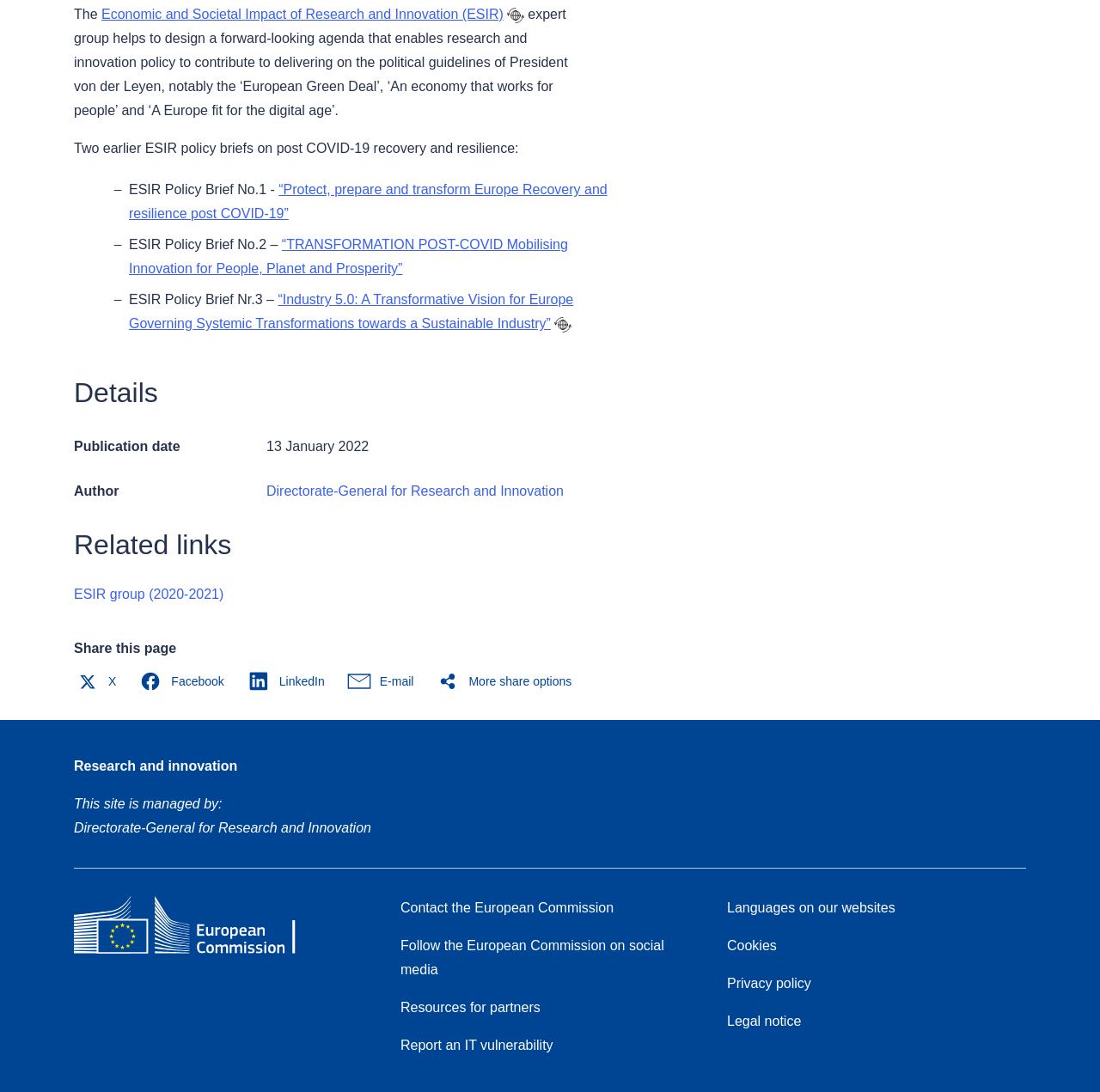Please look at the image and answer the question with a detailed explanation: What is the name of the expert group?

The webpage mentions 'The Economic and Societal Impact of Research and Innovation (ESIR)' as the expert group that helps to design a forward-looking agenda.